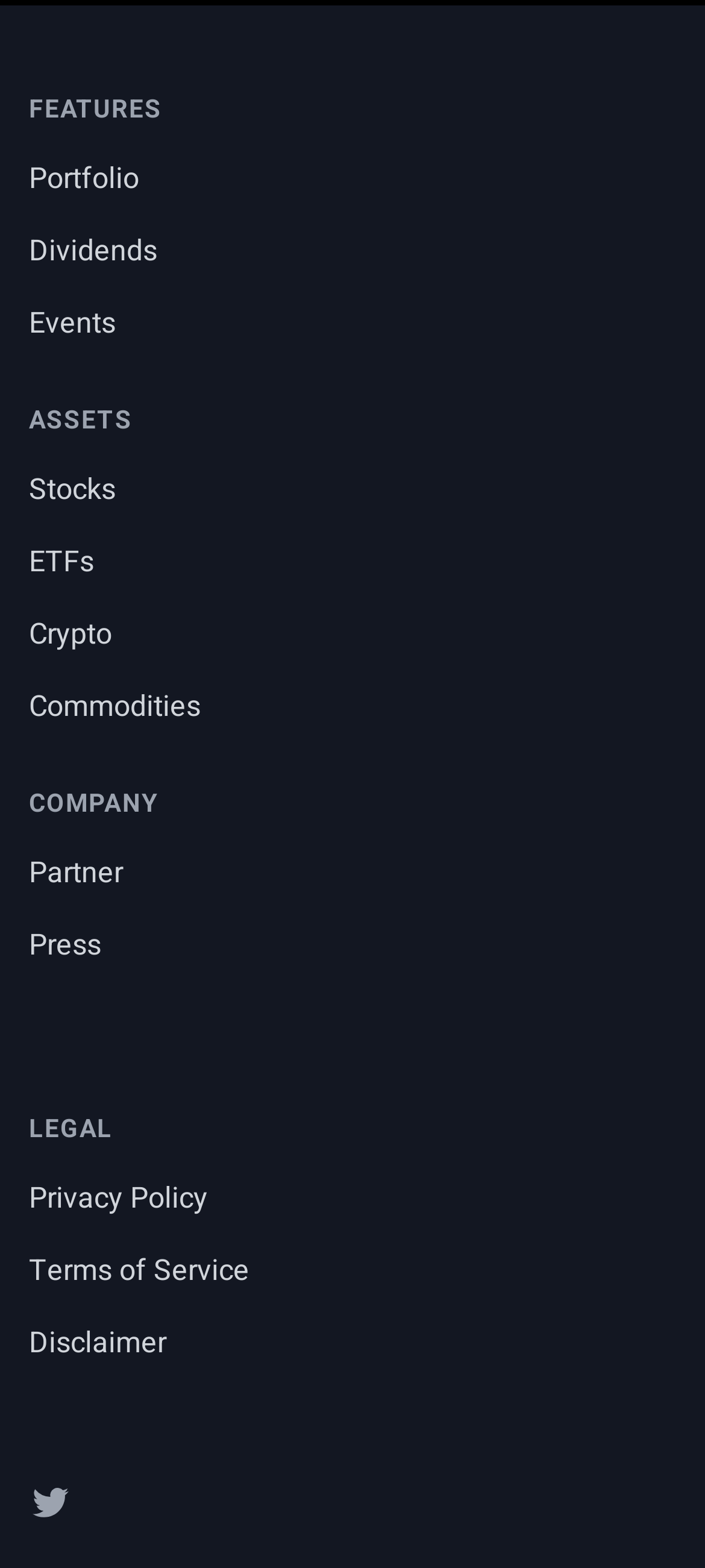Pinpoint the bounding box coordinates of the element to be clicked to execute the instruction: "Explore stocks".

[0.041, 0.299, 0.164, 0.326]